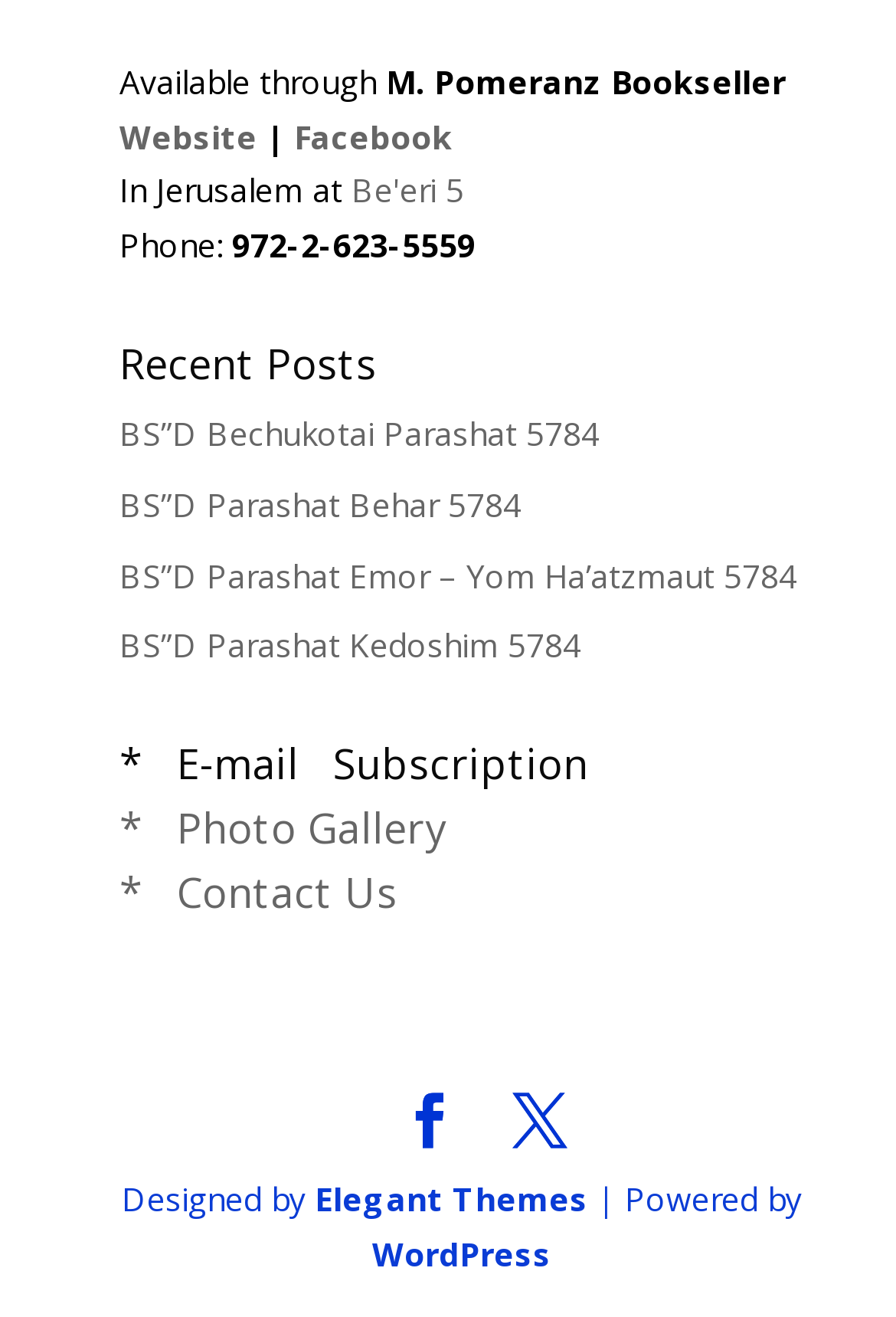What is the title of the first recent post?
Using the details shown in the screenshot, provide a comprehensive answer to the question.

The title of the first recent post can be found in the section labeled 'Recent Posts', where it is written as a link 'BS”D Bechukotai Parashat 5784'.